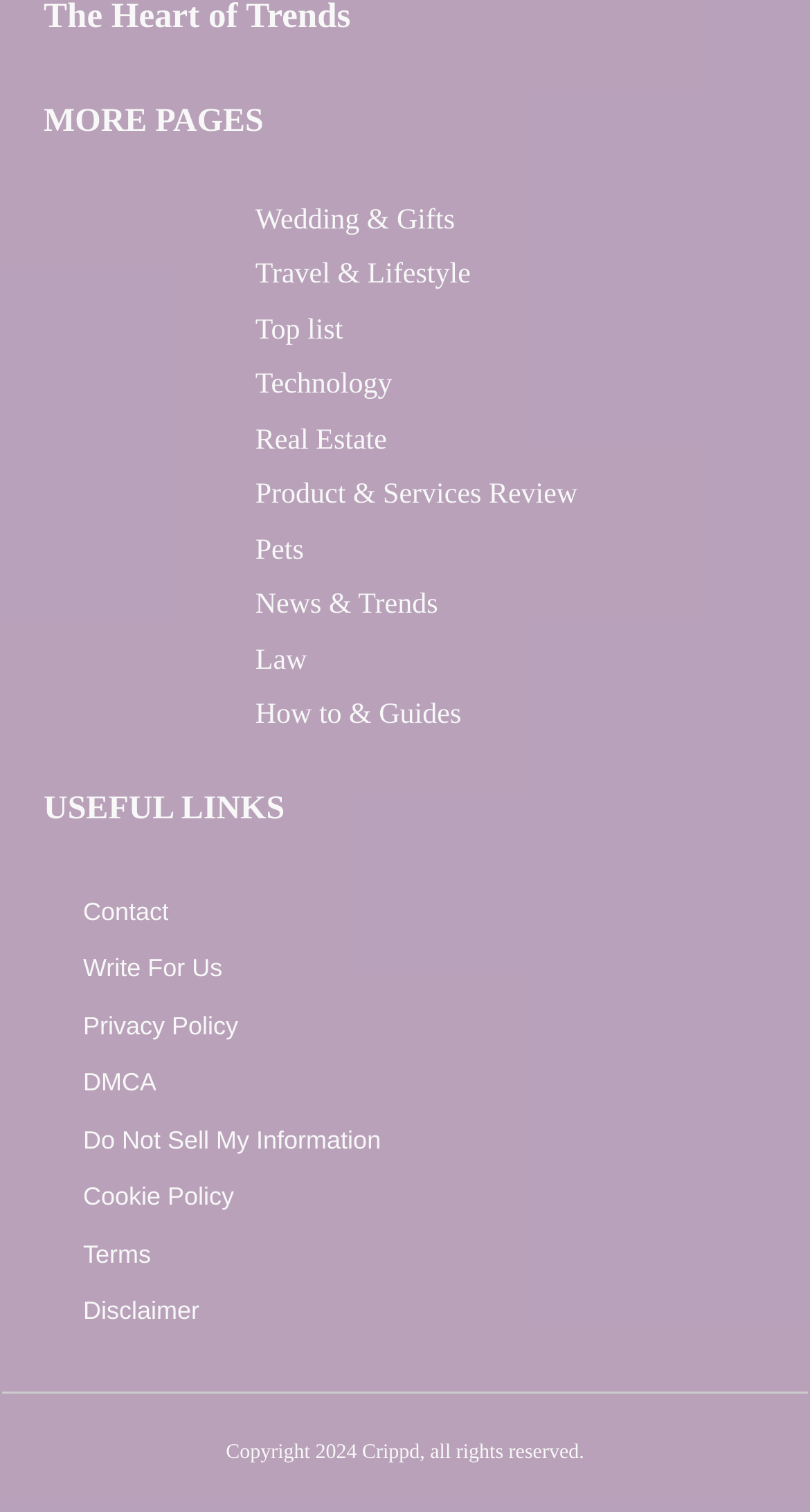Highlight the bounding box of the UI element that corresponds to this description: "General Asian arowana Discussion".

None